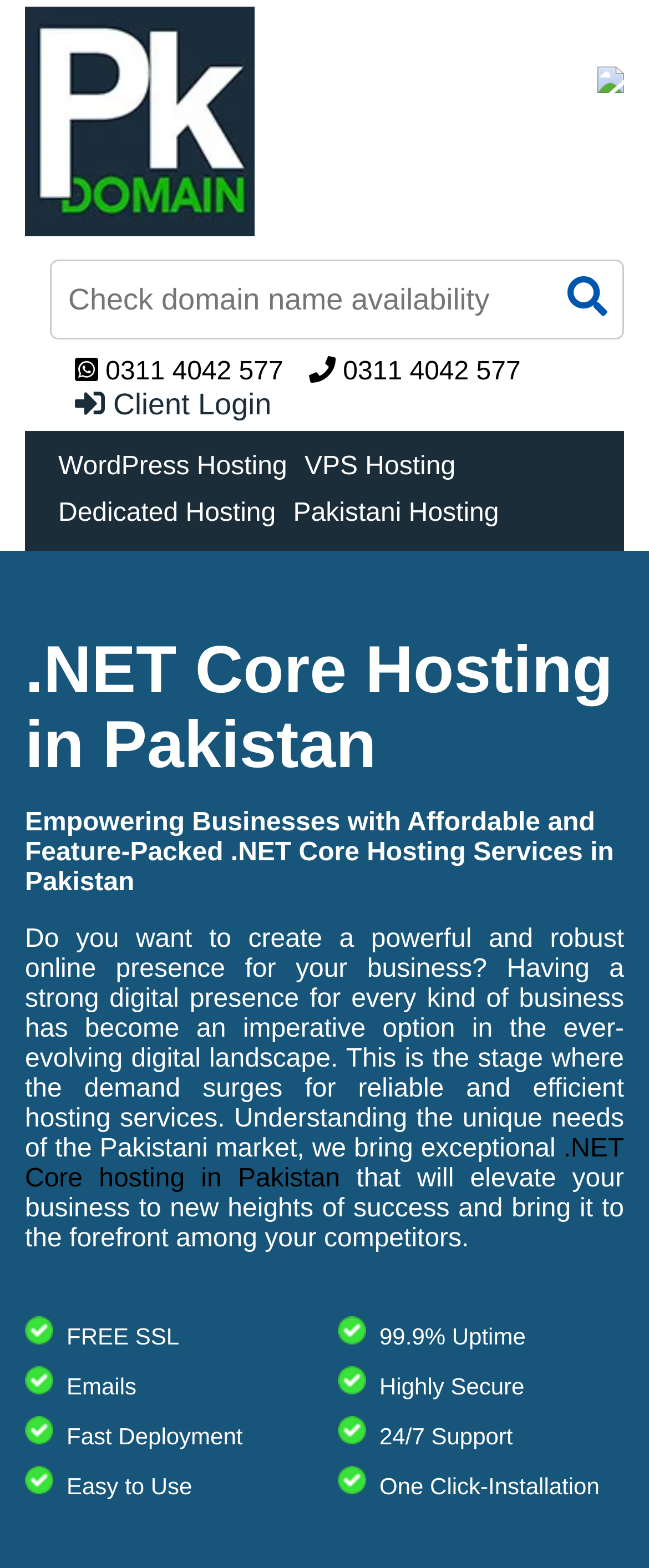What is the benefit of using .NET Core hosting?
Please provide a comprehensive answer based on the details in the screenshot.

According to the webpage, using .NET Core hosting services can elevate a business to new heights of success and bring it to the forefront among competitors, suggesting that it can improve a business's online presence and competitiveness.